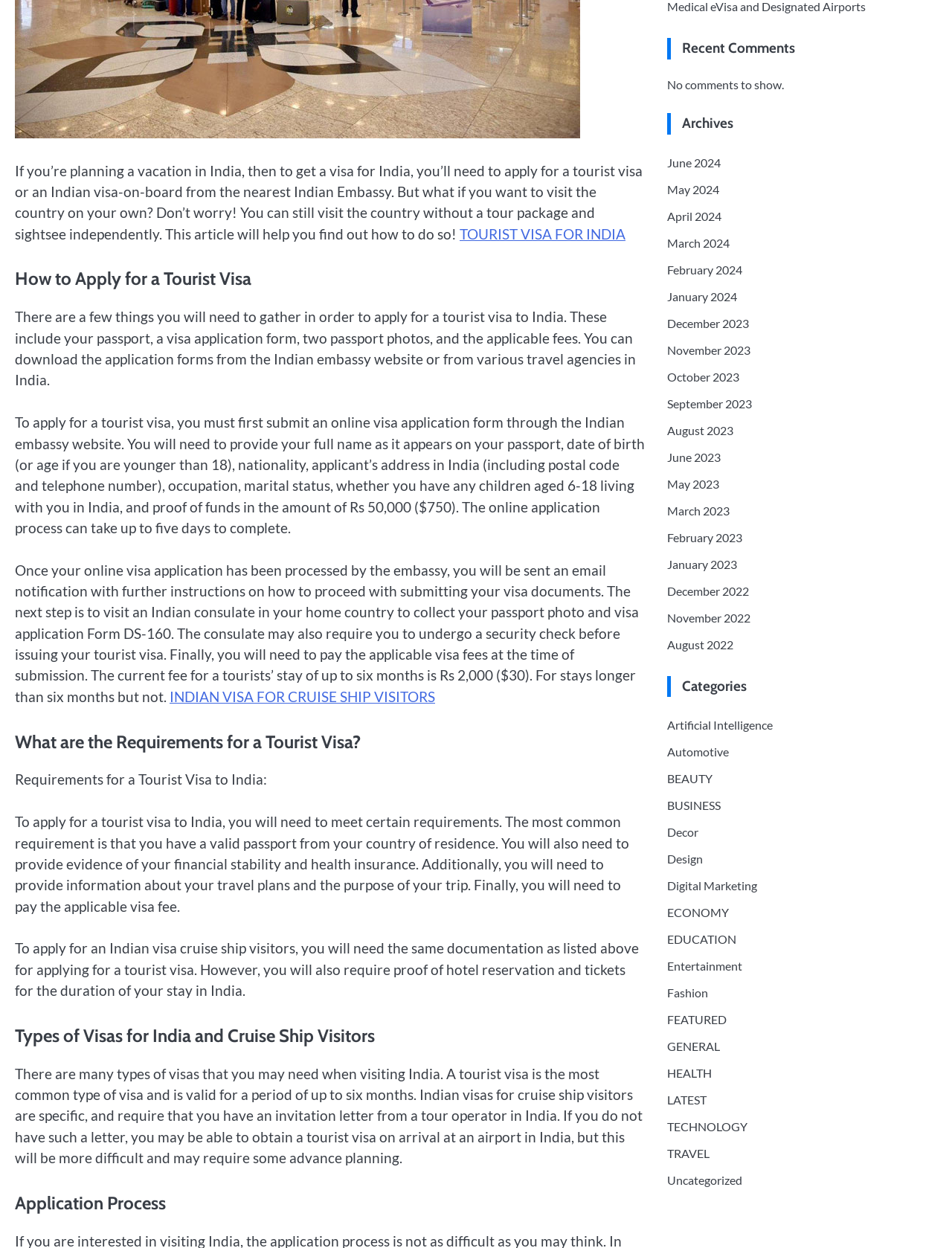Bounding box coordinates are specified in the format (top-left x, top-left y, bottom-right x, bottom-right y). All values are floating point numbers bounded between 0 and 1. Please provide the bounding box coordinate of the region this sentence describes: UK Space Agency(link is external)

None